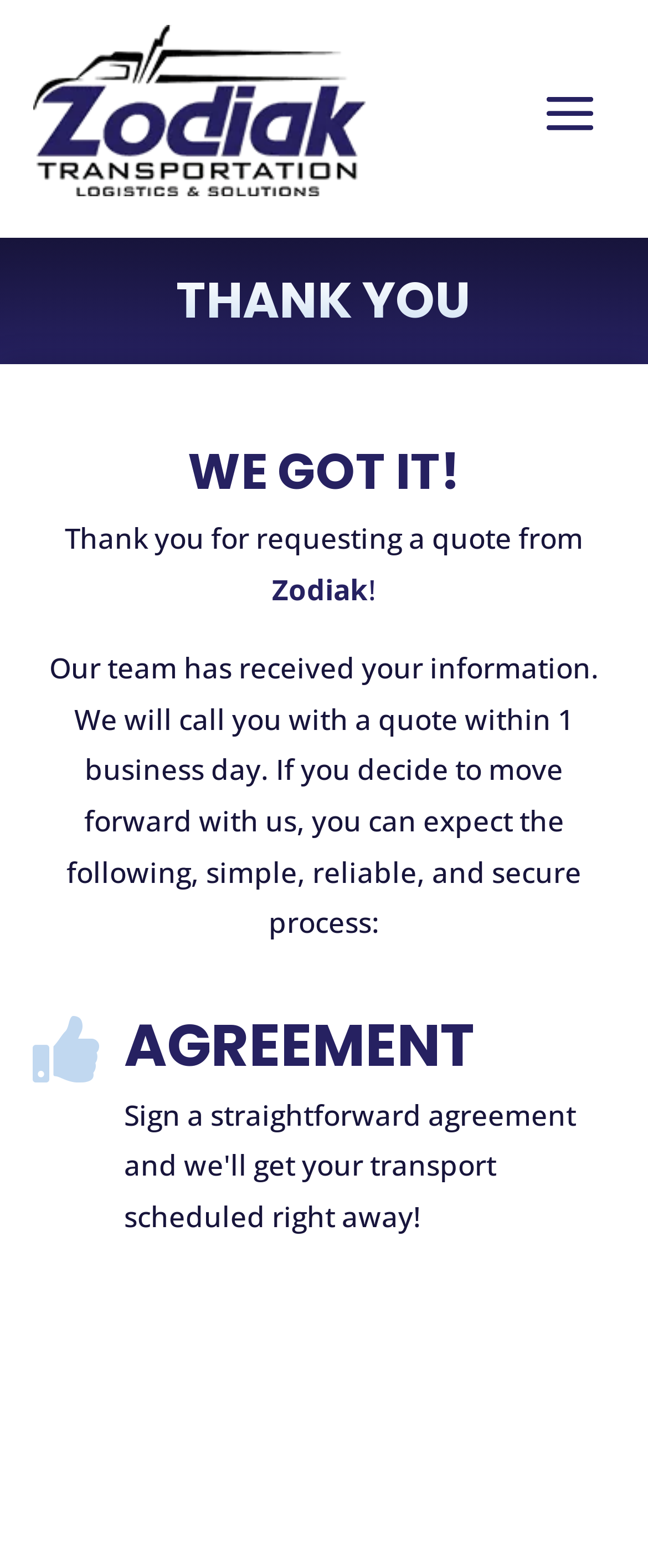Provide a single word or phrase answer to the question: 
How many steps are involved in the process?

3